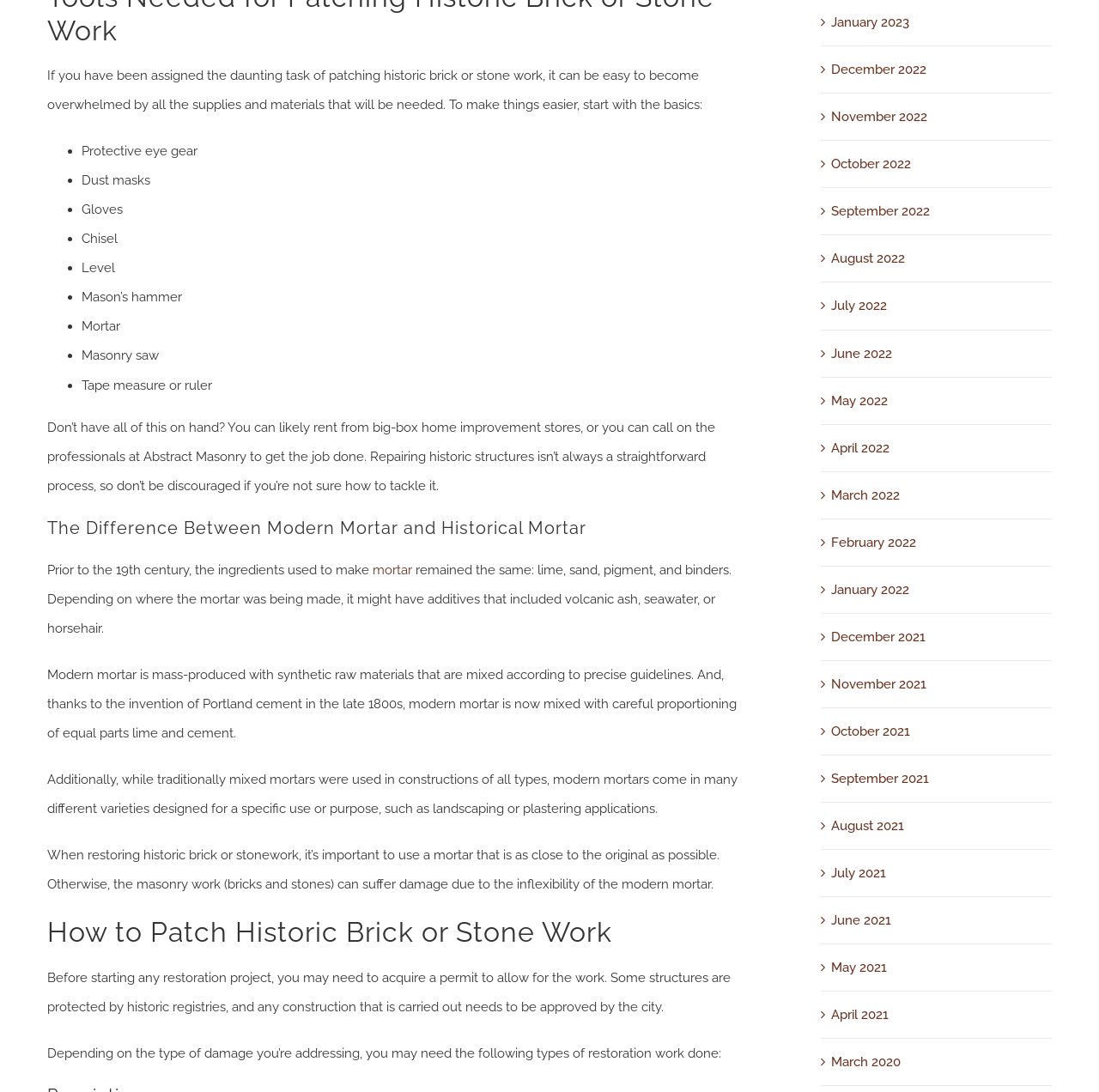Please locate the bounding box coordinates of the region I need to click to follow this instruction: "Search the South Carolina Law Review Website".

None